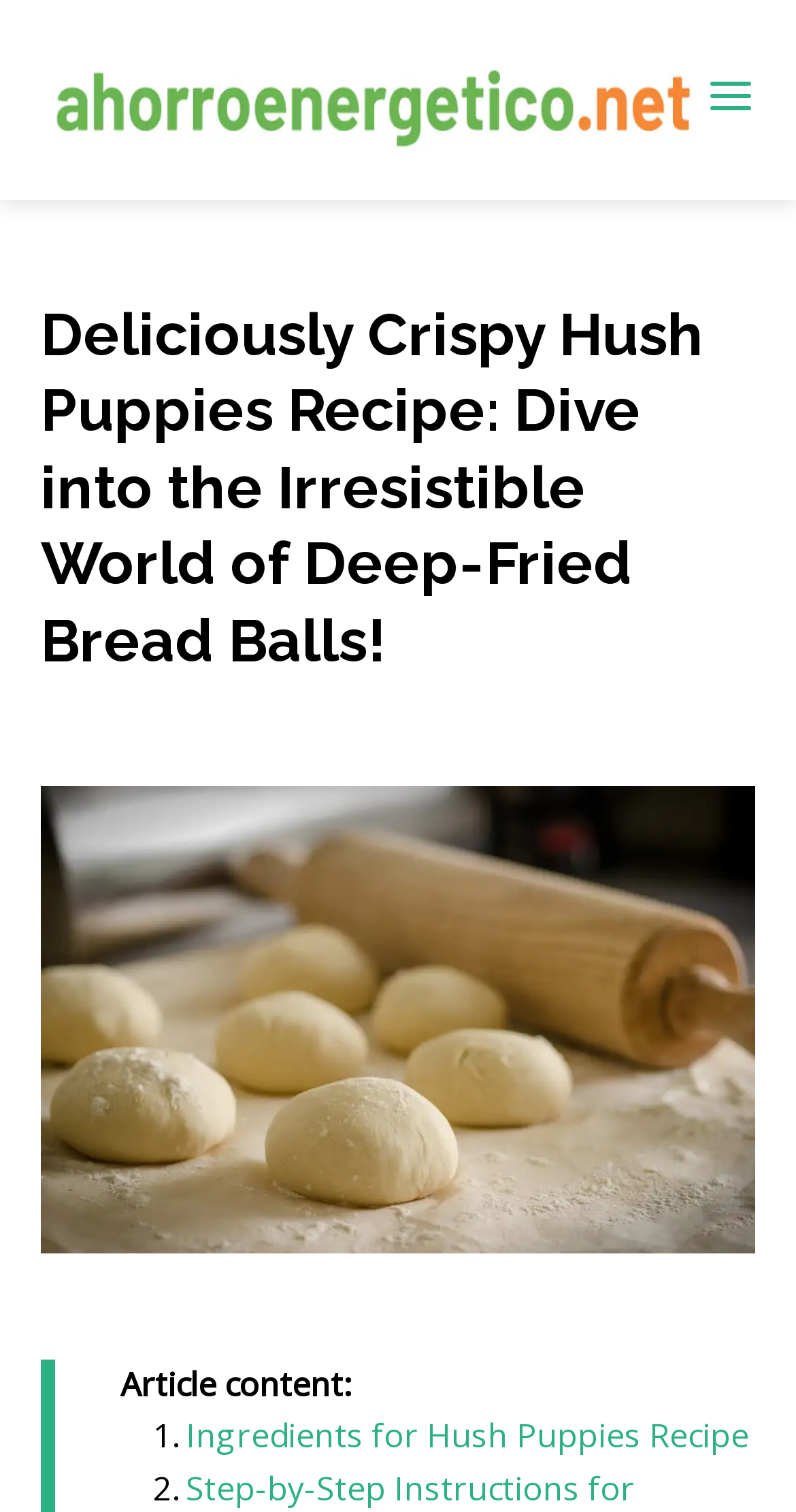What is the theme of the website?
Your answer should be a single word or phrase derived from the screenshot.

Food